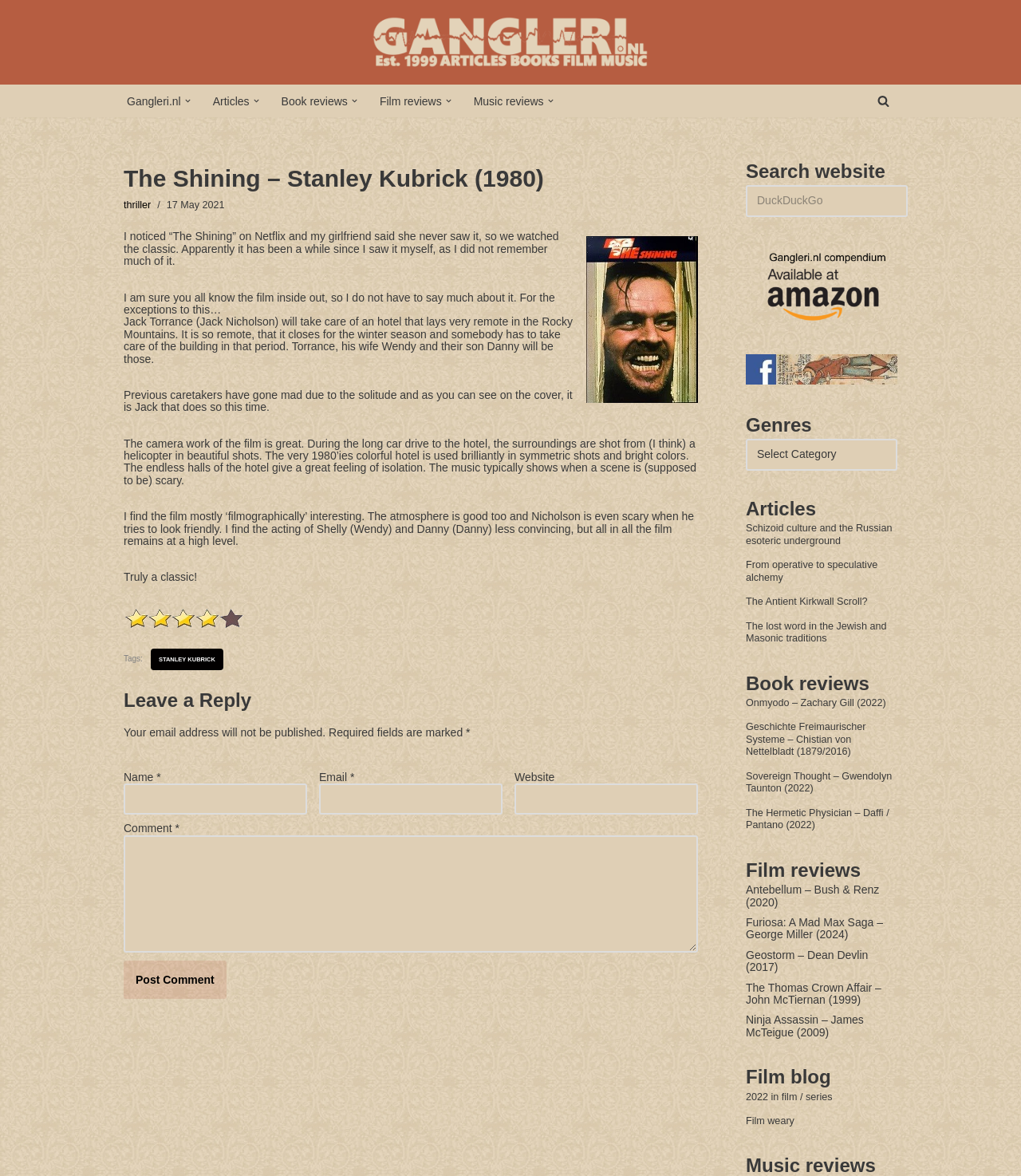Determine the bounding box coordinates of the region I should click to achieve the following instruction: "Click on the 'Film reviews' link". Ensure the bounding box coordinates are four float numbers between 0 and 1, i.e., [left, top, right, bottom].

[0.372, 0.077, 0.433, 0.094]